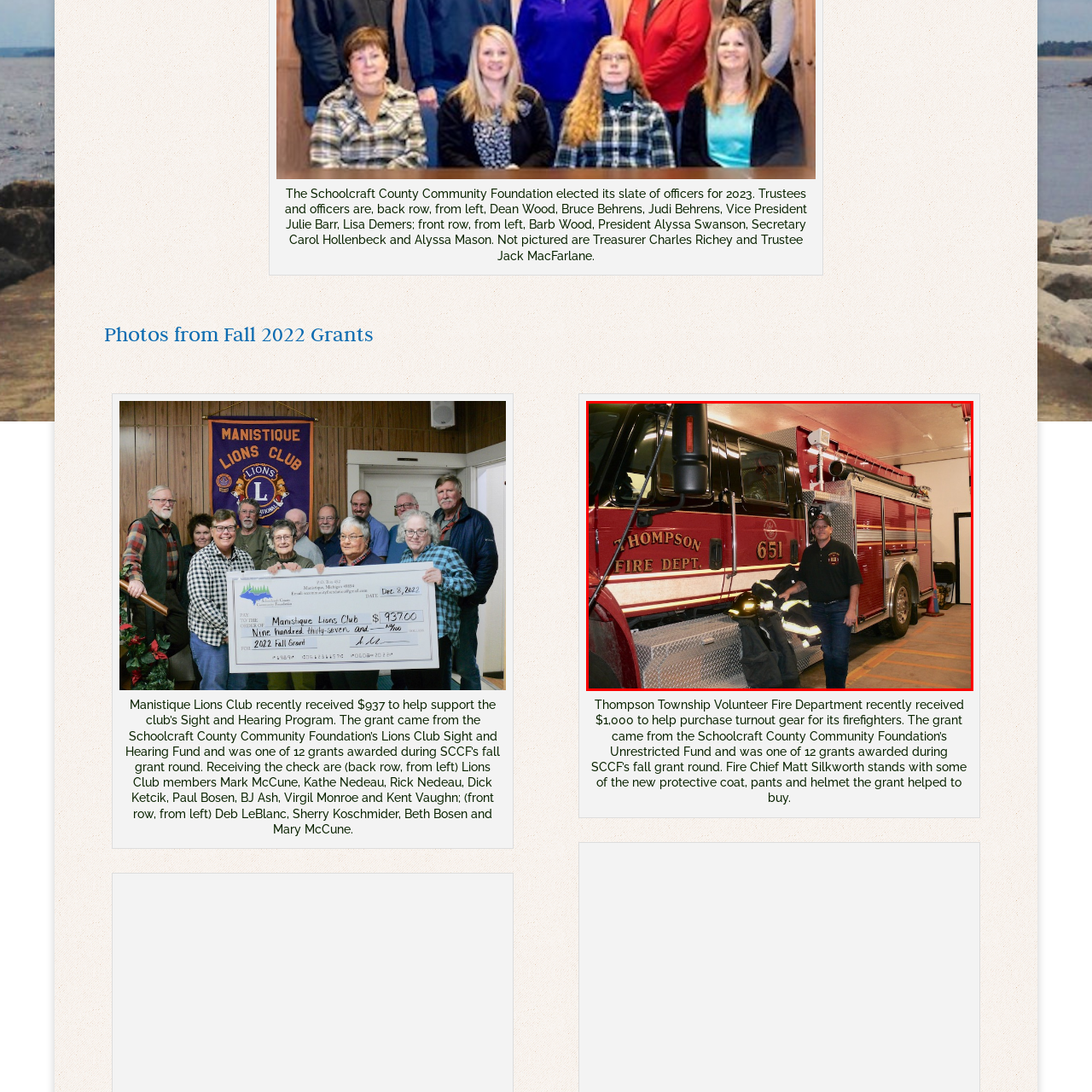Describe the features and objects visible in the red-framed section of the image in detail.

The image showcases a proud member of the Thompson Township Volunteer Fire Department standing next to a fire truck, designated with the number "651." The firefighter, dressed in a black shirt, poses beside a set of protective gear, which includes a coat and pants, highlighting the essential equipment used to ensure their safety during operations. The backdrop features the red and silver fire truck, clearly marked with "THOMPSON FIRE DEPT." This scene is significant as it represents the recent support the fire department received—a grant of $1,000 from the Schoolcraft County Community Foundation to aid in the purchase of new turnout gear for their dedicated firefighters. This investment not only enhances their safety but also underscores the community's commitment to supporting its emergency services.